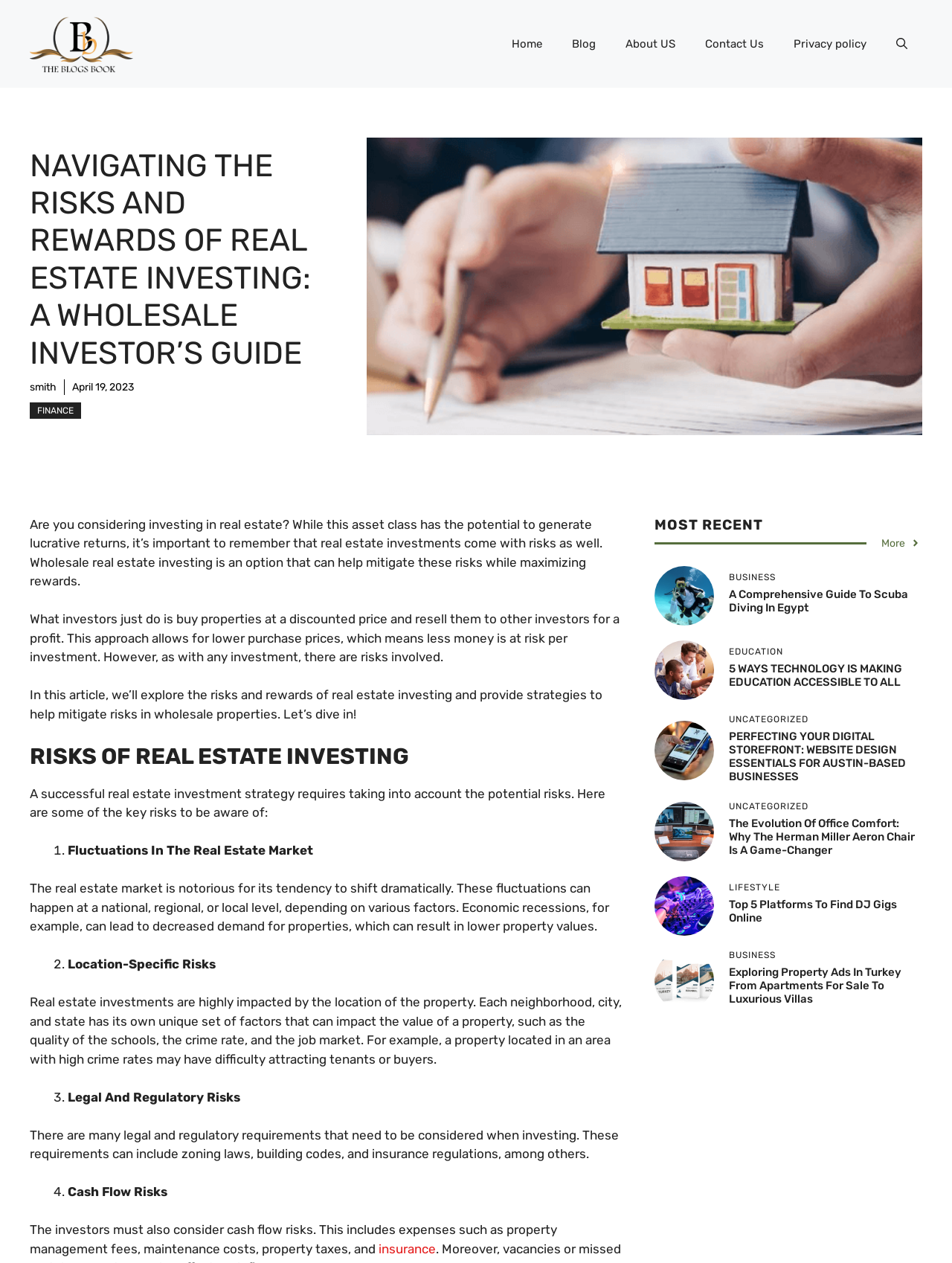What are some of the key risks to be aware of in real estate investing?
Answer the question with a detailed and thorough explanation.

The article lists several key risks to be aware of in real estate investing, including fluctuations in the real estate market, location-specific risks such as the quality of schools and crime rate, legal and regulatory risks such as zoning laws and building codes, and cash flow risks such as property management fees and maintenance costs.